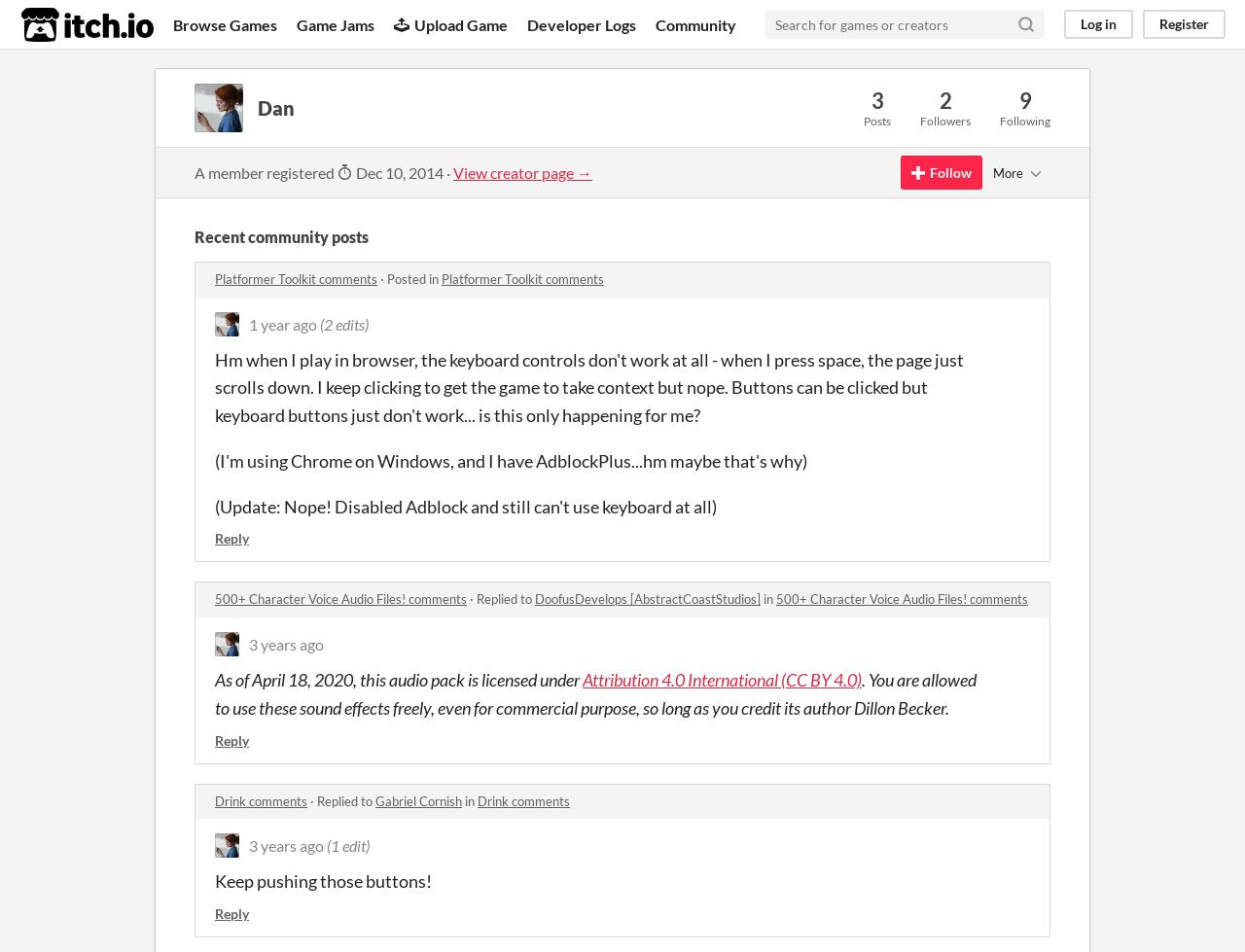Find the bounding box coordinates of the clickable element required to execute the following instruction: "Search for games or creators". Provide the coordinates as four float numbers between 0 and 1, i.e., [left, top, right, bottom].

[0.615, 0.01, 0.809, 0.041]